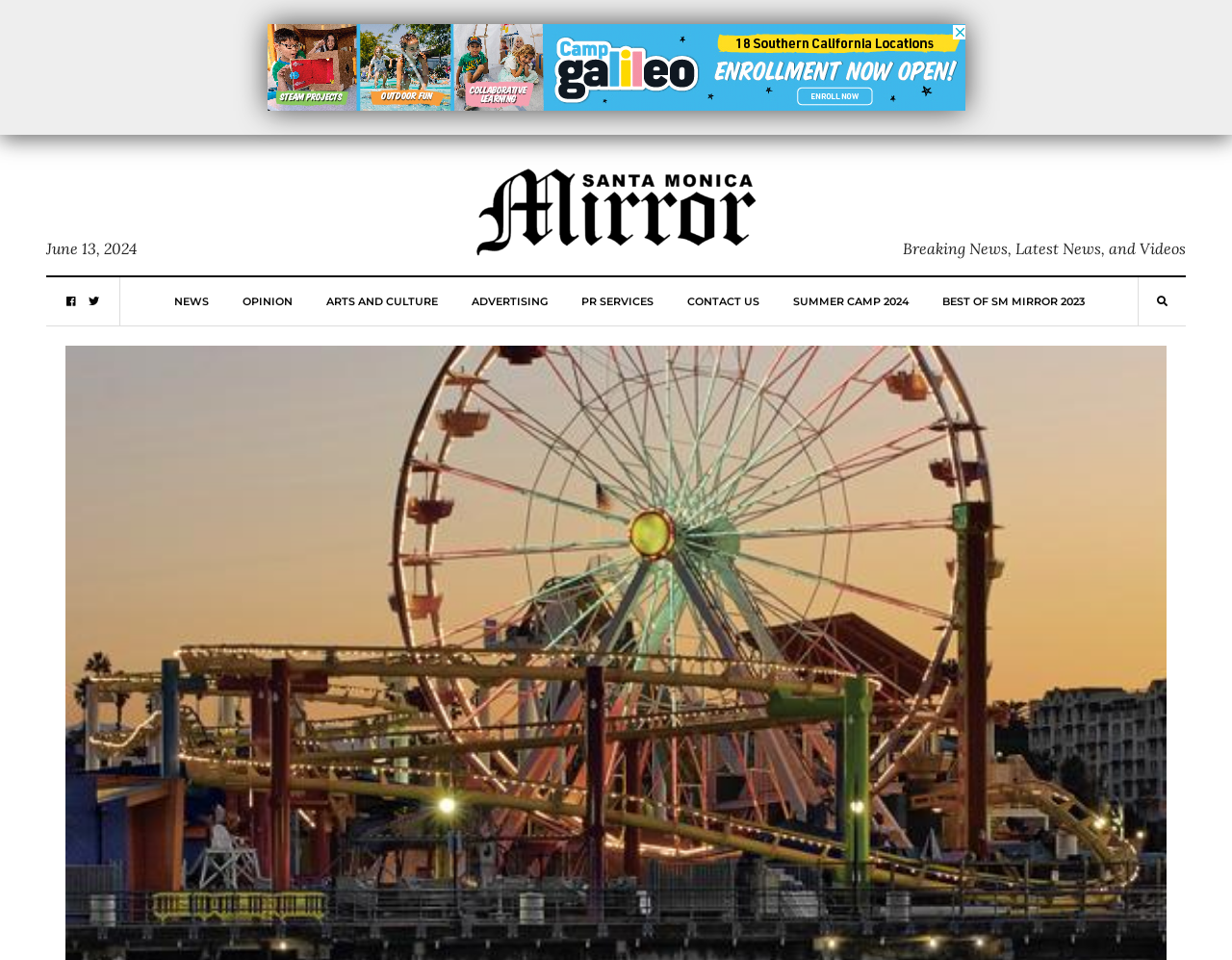Using the provided description: "PR Services", find the bounding box coordinates of the corresponding UI element. The output should be four float numbers between 0 and 1, in the format [left, top, right, bottom].

[0.471, 0.289, 0.53, 0.339]